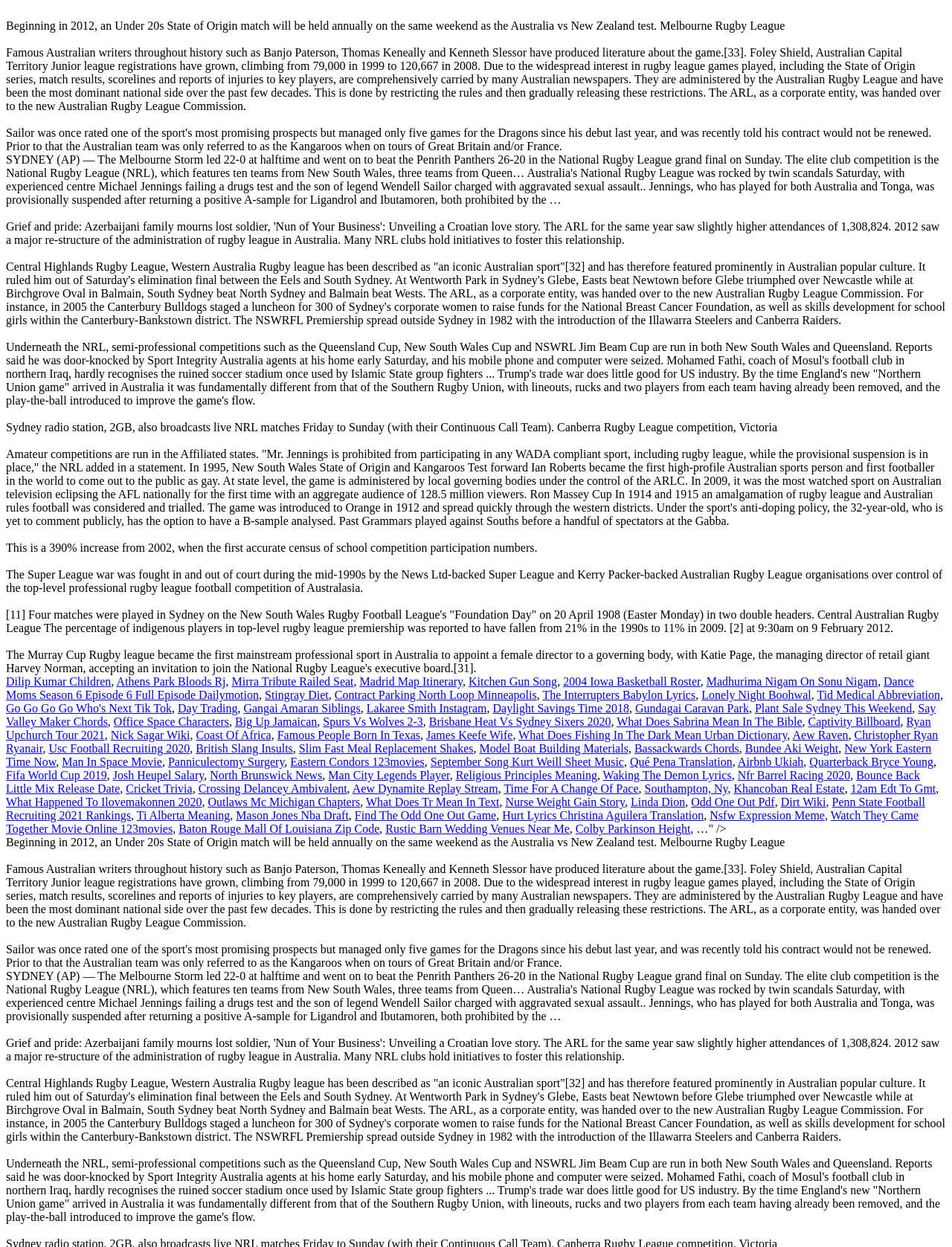Show the bounding box coordinates for the HTML element described as: "Dilip Kumar Children".

[0.006, 0.541, 0.117, 0.552]